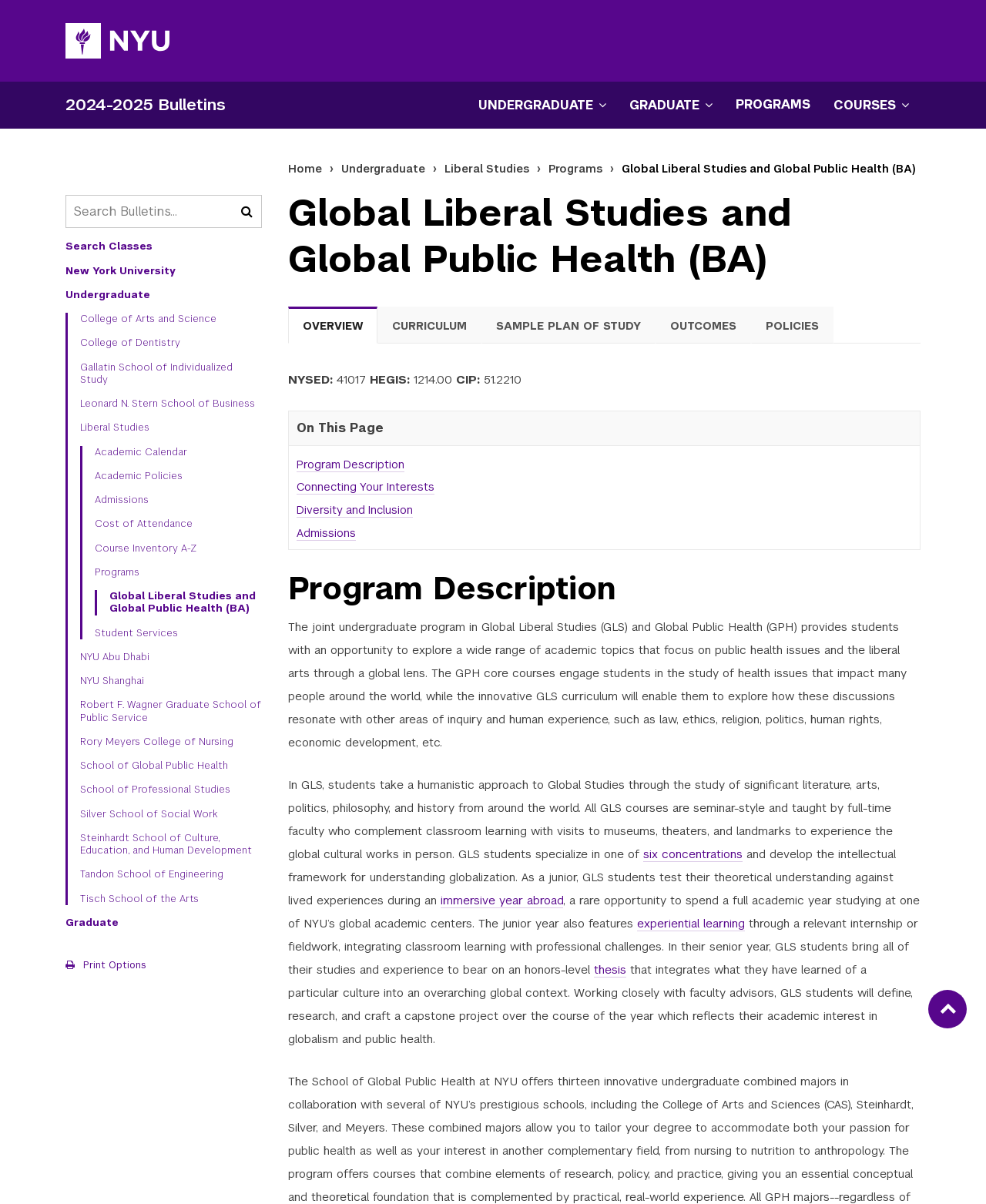What is the name of the academic center where GLS students can study abroad?
Based on the image, answer the question with a single word or brief phrase.

NYU’s global academic centers